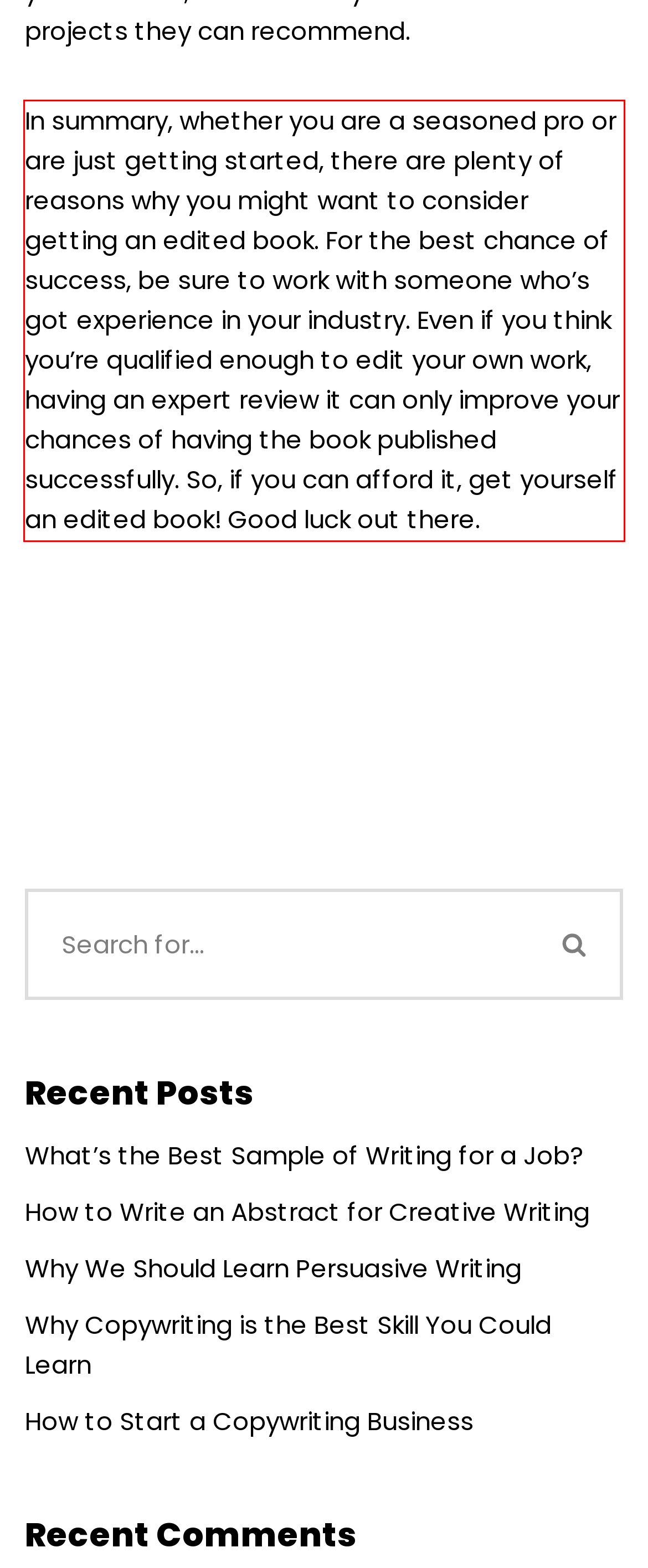You are provided with a screenshot of a webpage that includes a UI element enclosed in a red rectangle. Extract the text content inside this red rectangle.

In summary, whether you are a seasoned pro or are just getting started, there are plenty of reasons why you might want to consider getting an edited book. For the best chance of success, be sure to work with someone who’s got experience in your industry. Even if you think you’re qualified enough to edit your own work, having an expert review it can only improve your chances of having the book published successfully. So, if you can afford it, get yourself an edited book! Good luck out there.